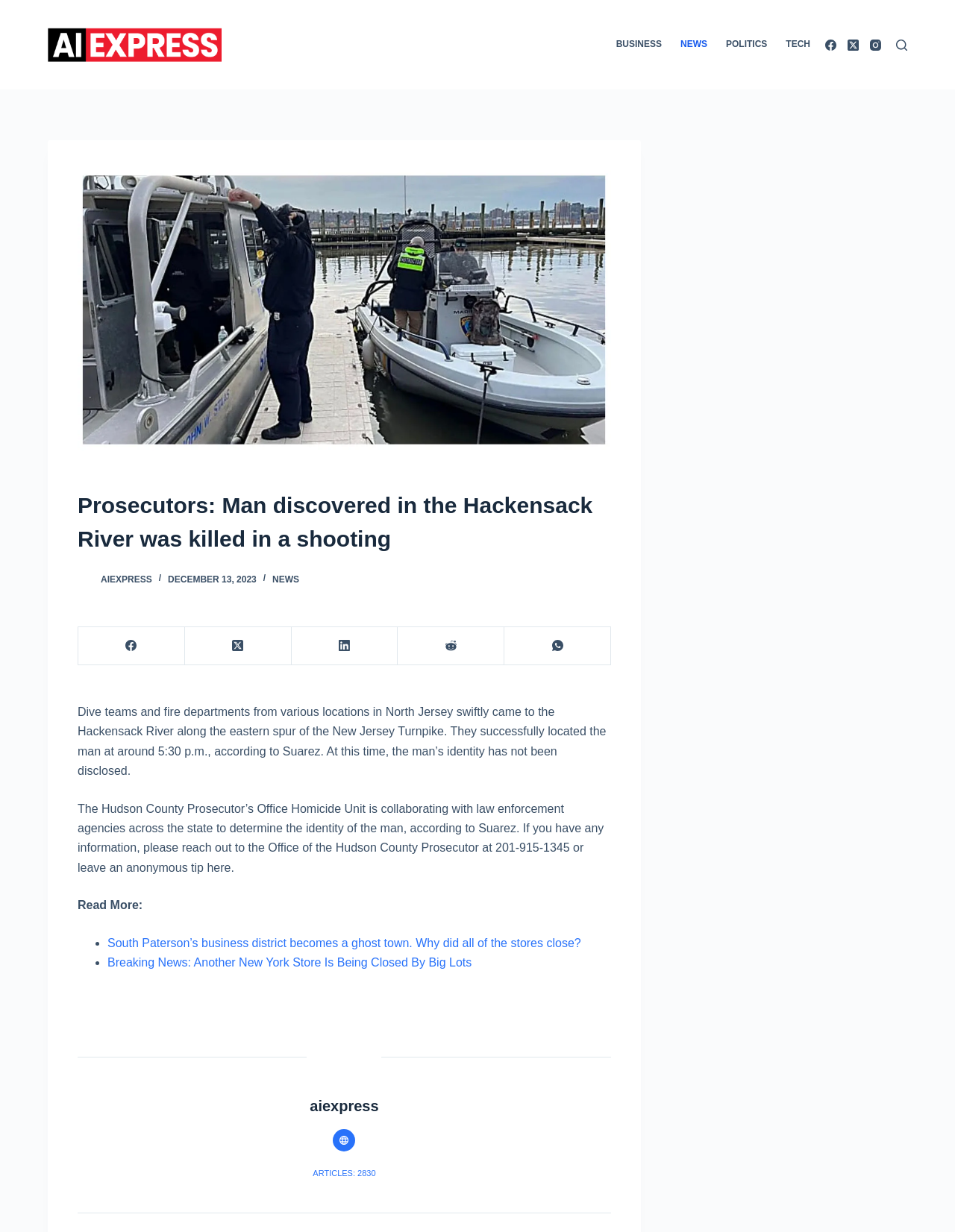Could you highlight the region that needs to be clicked to execute the instruction: "Click the 'Ai Express logo'"?

[0.05, 0.021, 0.232, 0.051]